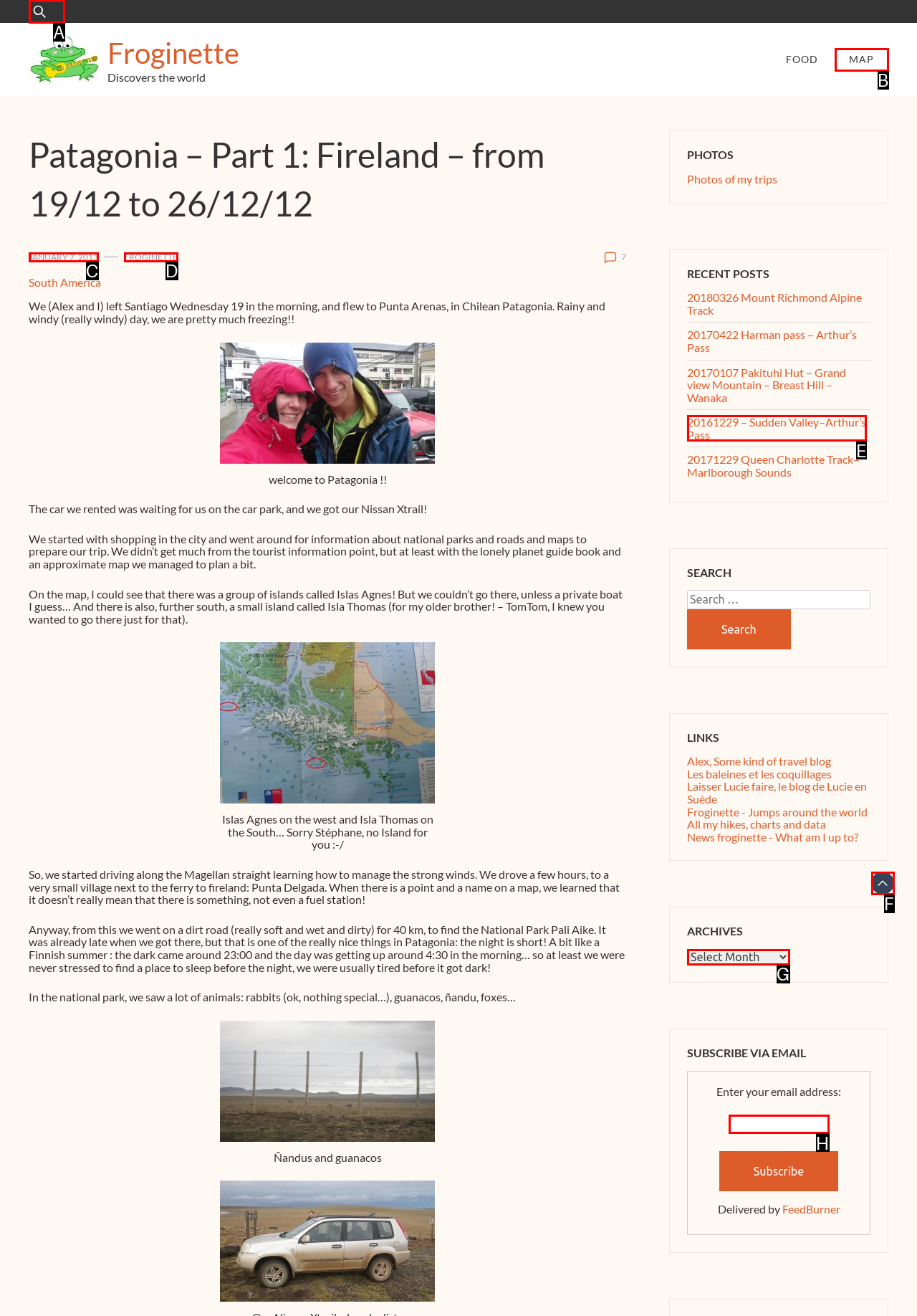Identify the HTML element that corresponds to the description: January 7, 2013 Provide the letter of the matching option directly from the choices.

C